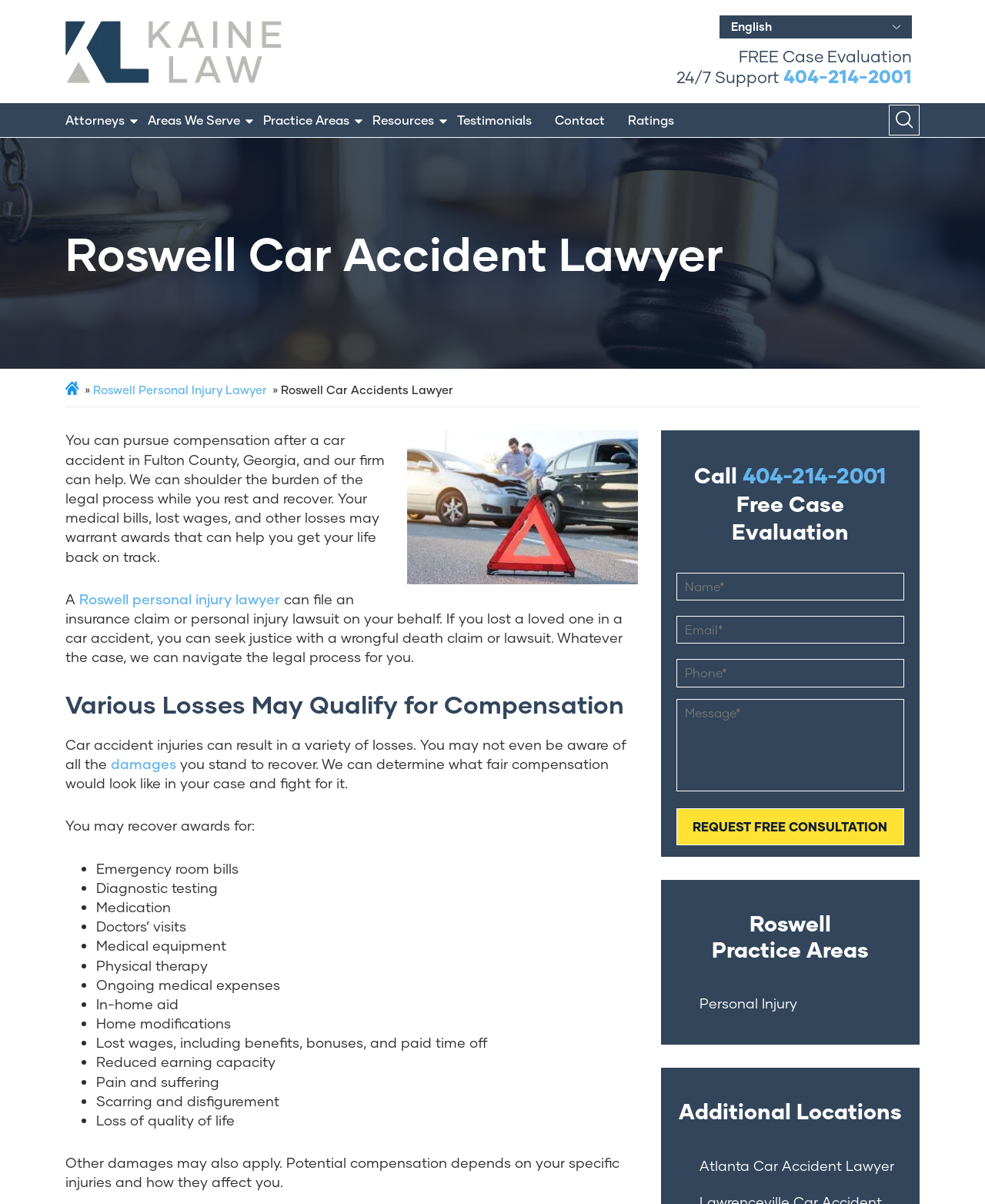Please determine the bounding box coordinates of the element's region to click for the following instruction: "Fill out the contact form".

[0.686, 0.472, 0.918, 0.702]